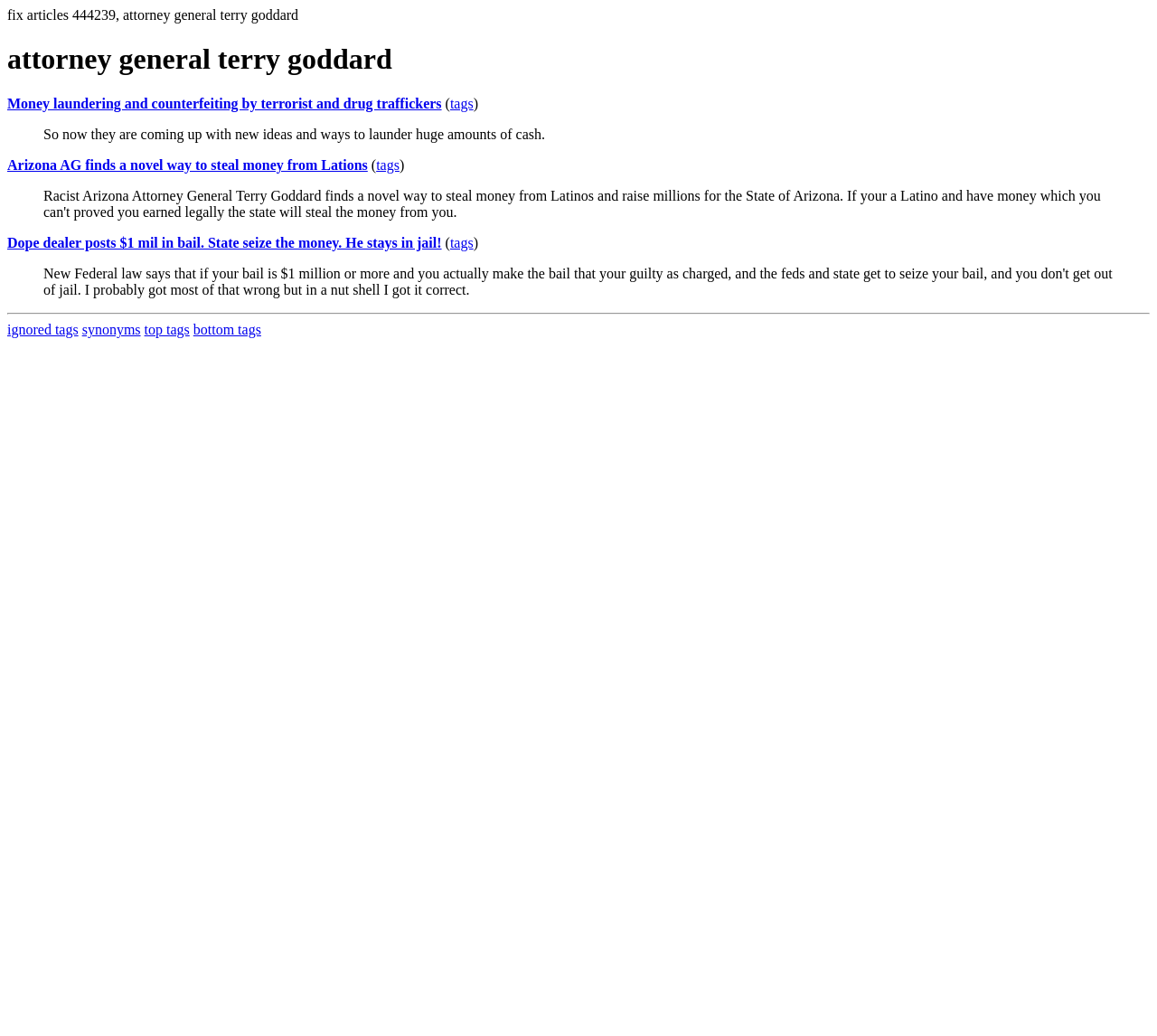Determine the bounding box for the UI element as described: "top tags". The coordinates should be represented as four float numbers between 0 and 1, formatted as [left, top, right, bottom].

[0.125, 0.311, 0.164, 0.325]